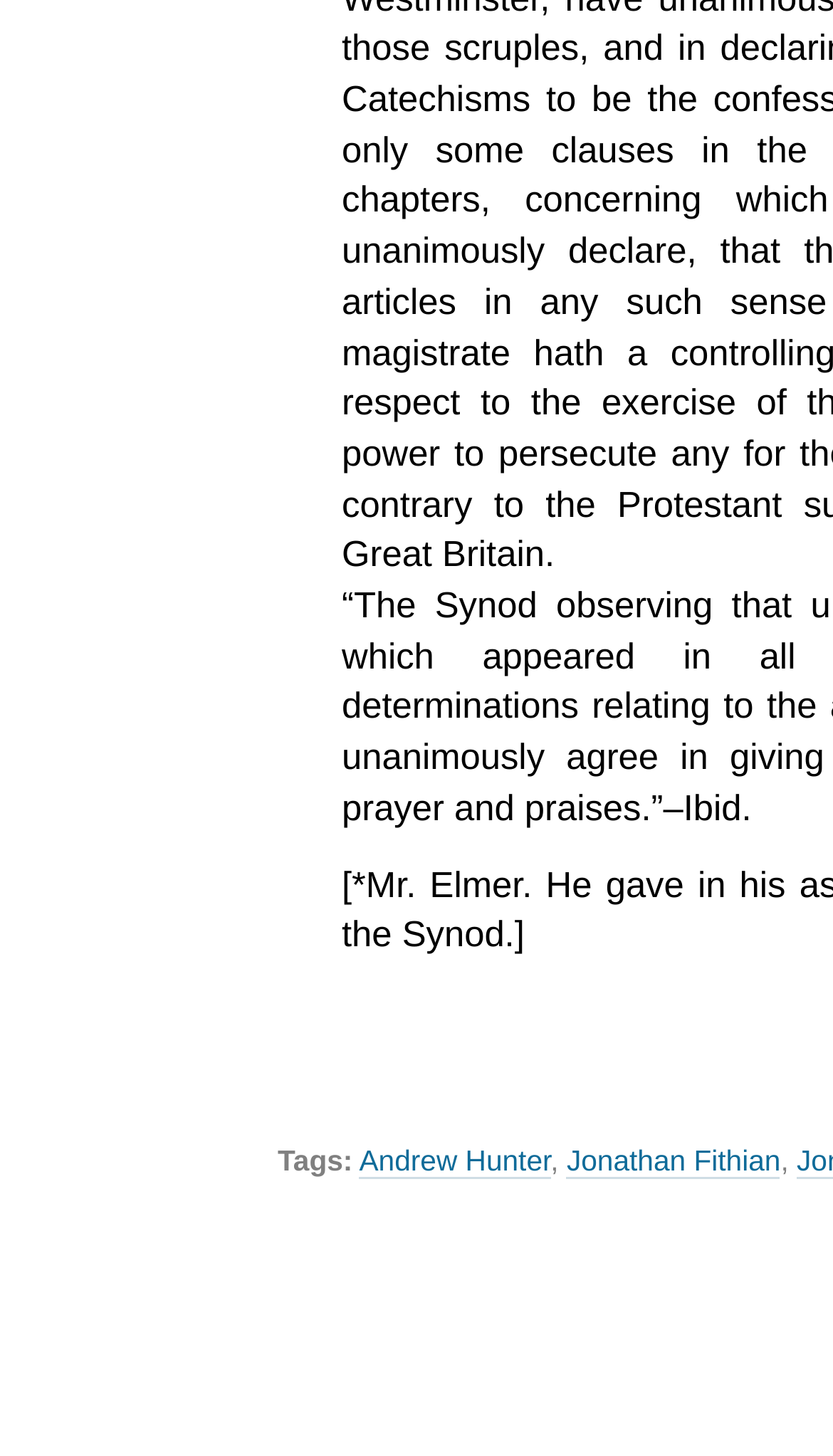Bounding box coordinates are given in the format (top-left x, top-left y, bottom-right x, bottom-right y). All values should be floating point numbers between 0 and 1. Provide the bounding box coordinate for the UI element described as: Jonathan Fithian

[0.68, 0.779, 0.937, 0.802]